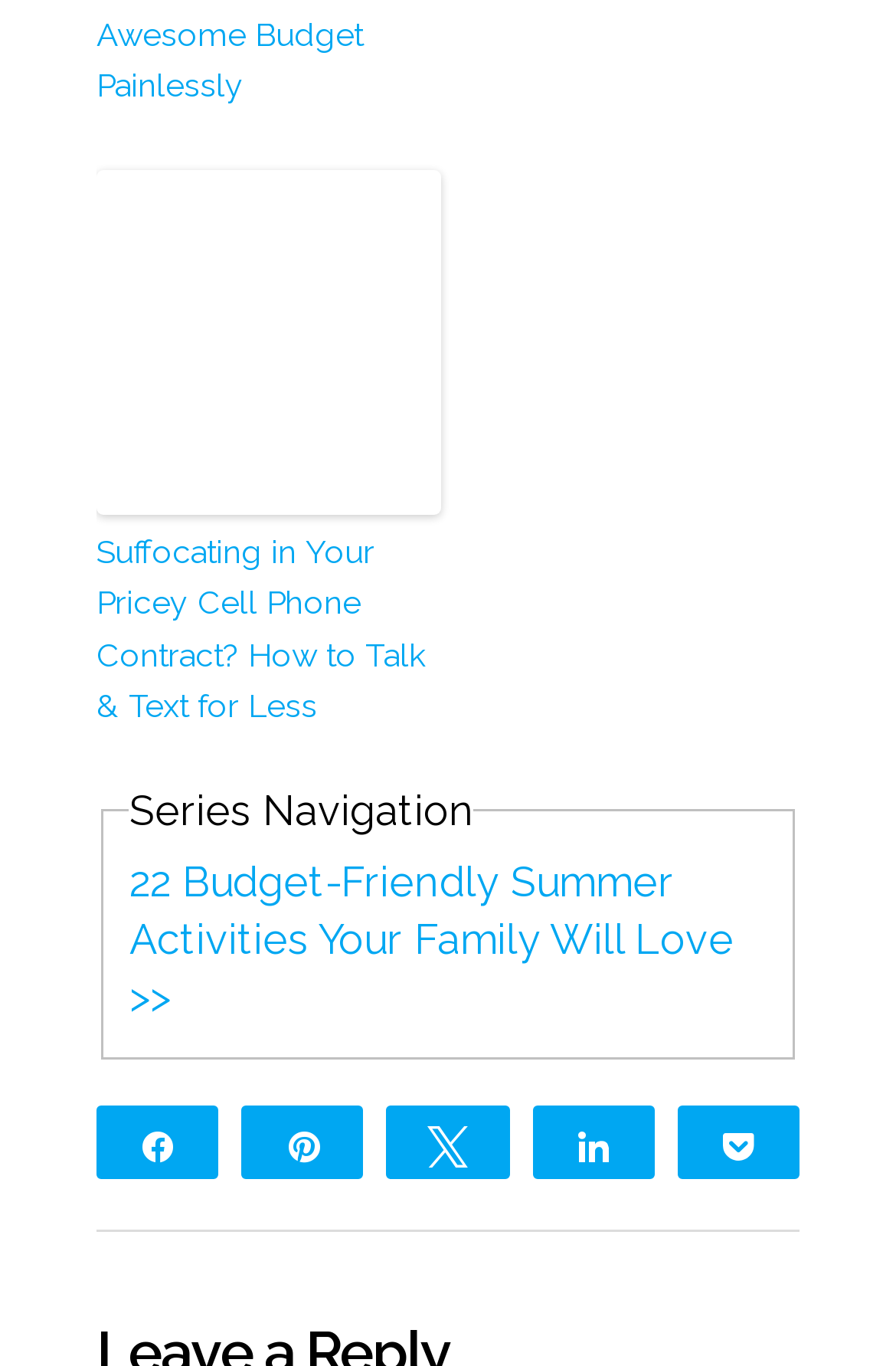Please identify the bounding box coordinates of the region to click in order to complete the task: "Explore budget-friendly summer activities". The coordinates must be four float numbers between 0 and 1, specified as [left, top, right, bottom].

[0.144, 0.628, 0.819, 0.748]